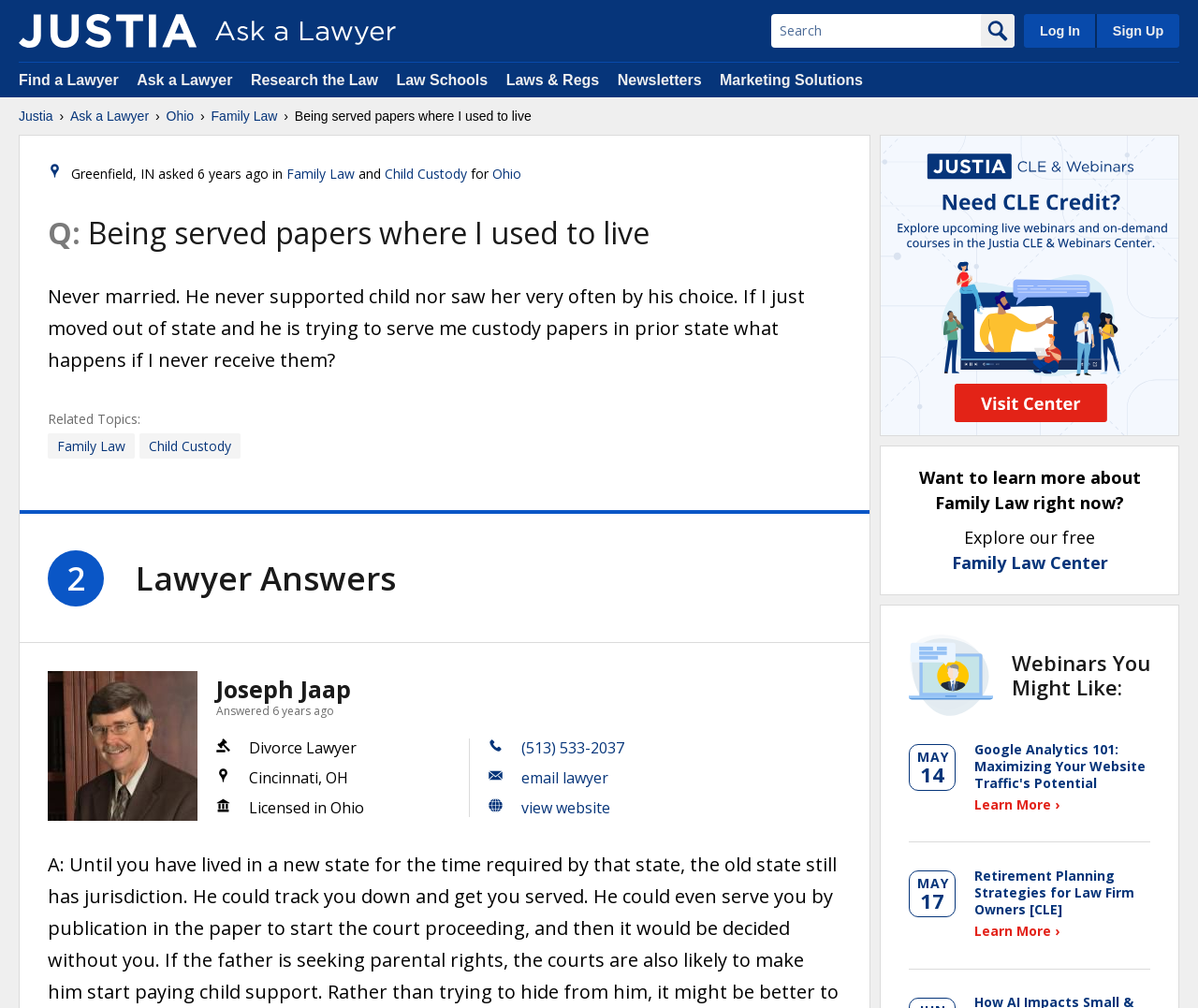Locate the bounding box coordinates of the clickable area to execute the instruction: "Explore the Family Law Center". Provide the coordinates as four float numbers between 0 and 1, represented as [left, top, right, bottom].

[0.794, 0.547, 0.925, 0.569]